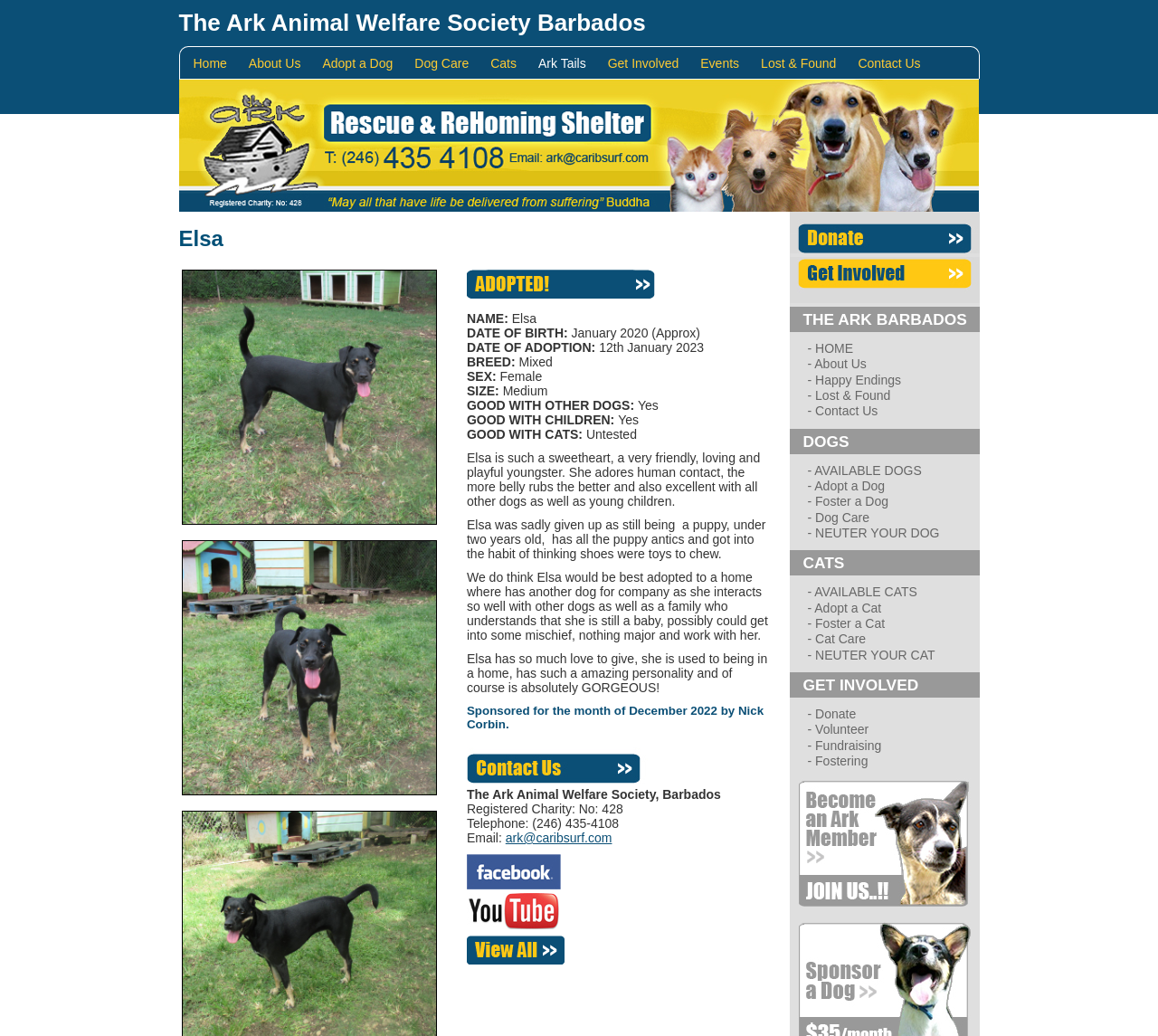How many links are there in the main navigation menu?
Look at the screenshot and respond with a single word or phrase.

9